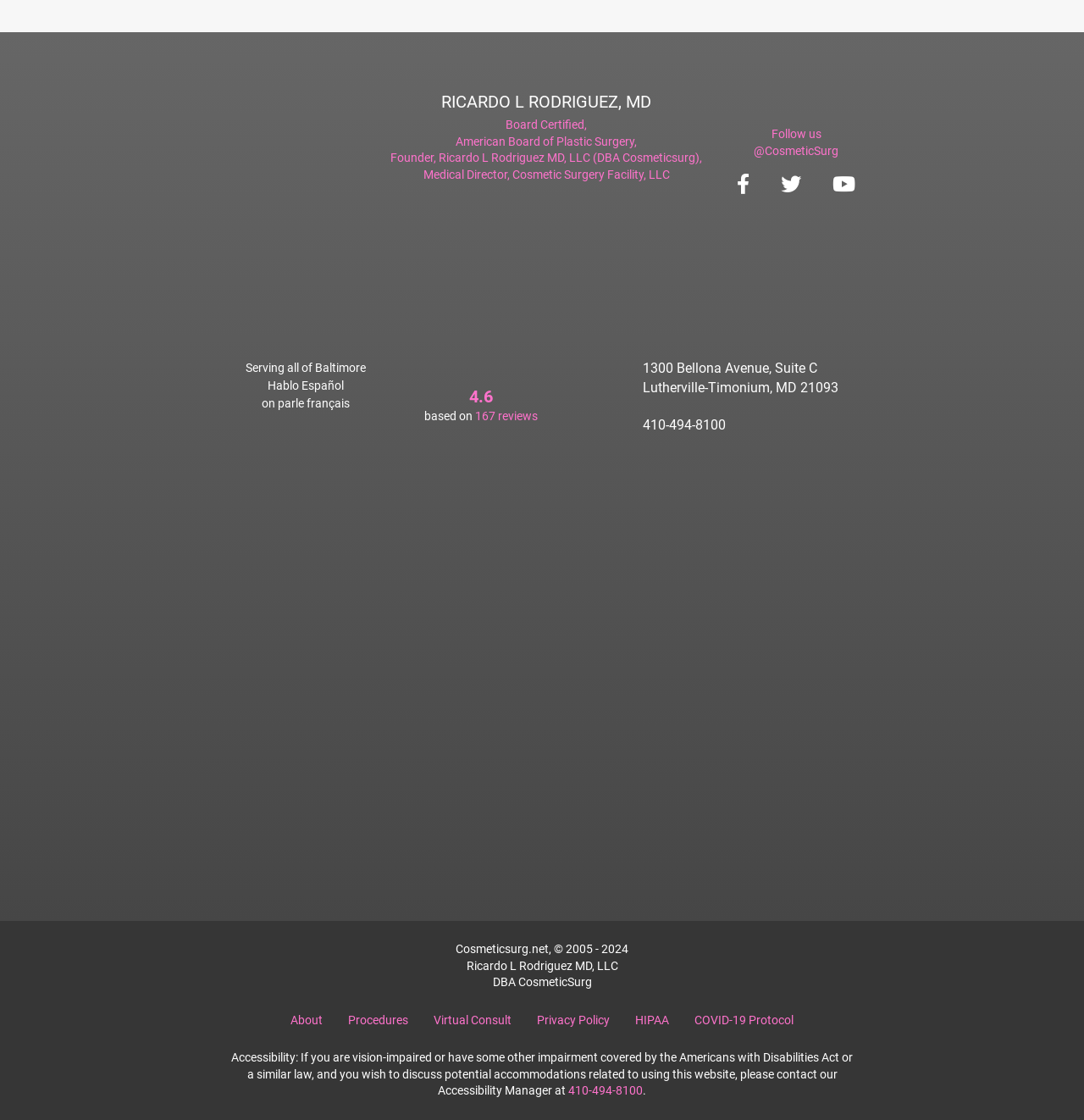Please answer the following question using a single word or phrase: 
What is the doctor's name?

Ricardo L Rodriguez